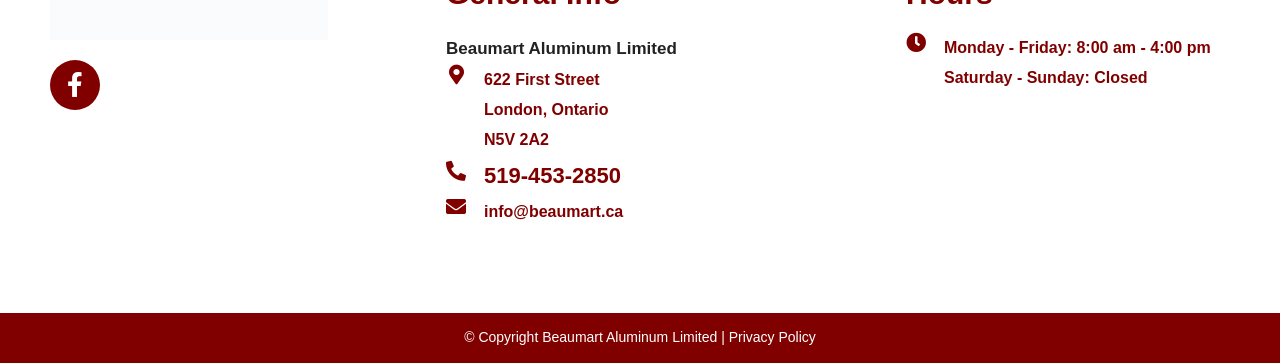Using the details in the image, give a detailed response to the question below:
What is the email address?

The email address can be found in the heading element 'info@beaumart.ca' located below the phone number, which is likely to be the contact email of the company.